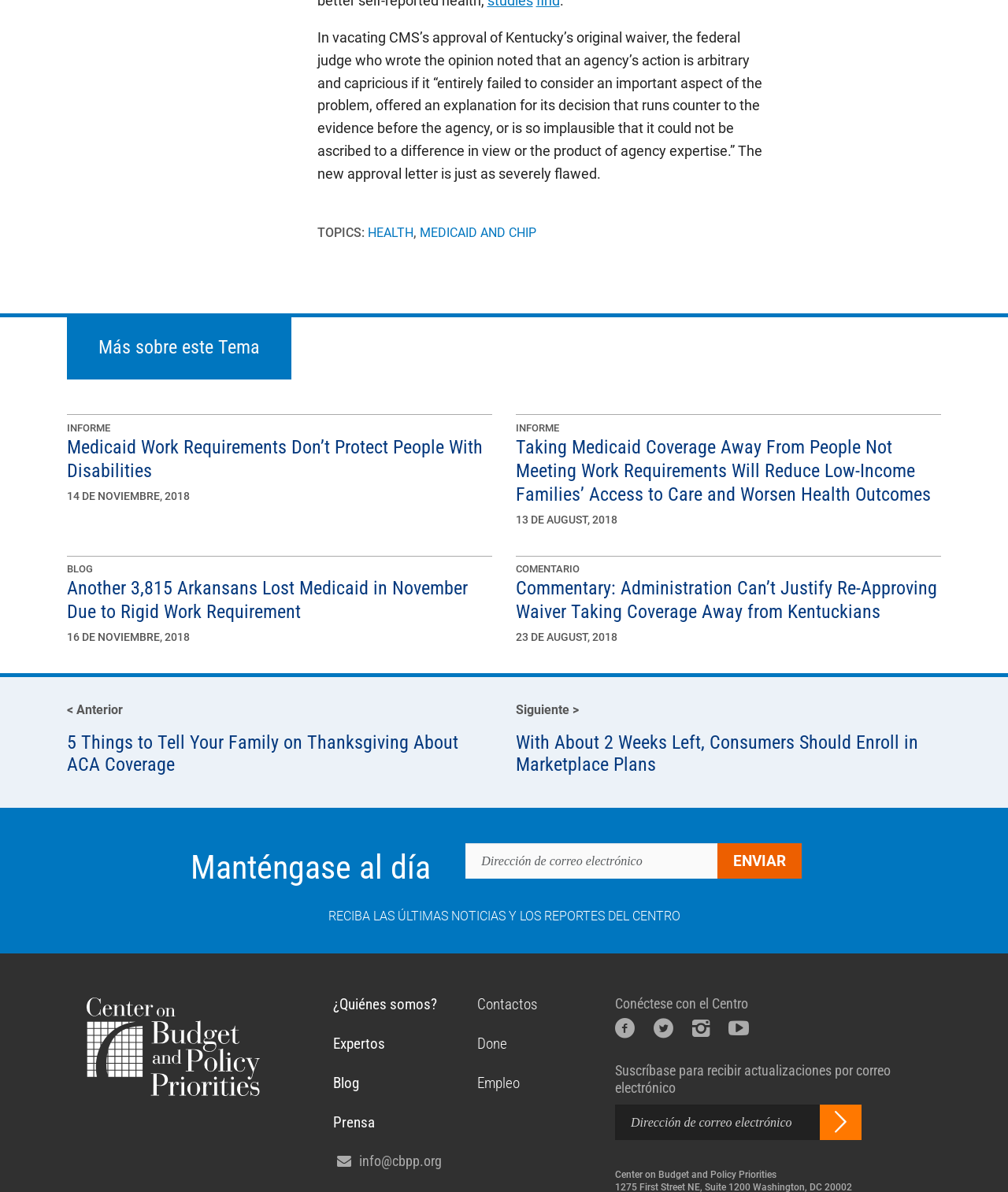What is the purpose of the textbox at the bottom of the webpage?
Please give a detailed and elaborate answer to the question based on the image.

I found a static text element next to a textbox with the text 'Suscríbase para recibir actualizaciones por correo electrónico', which suggests that the purpose of the textbox is to allow users to subscribe for updates via email.